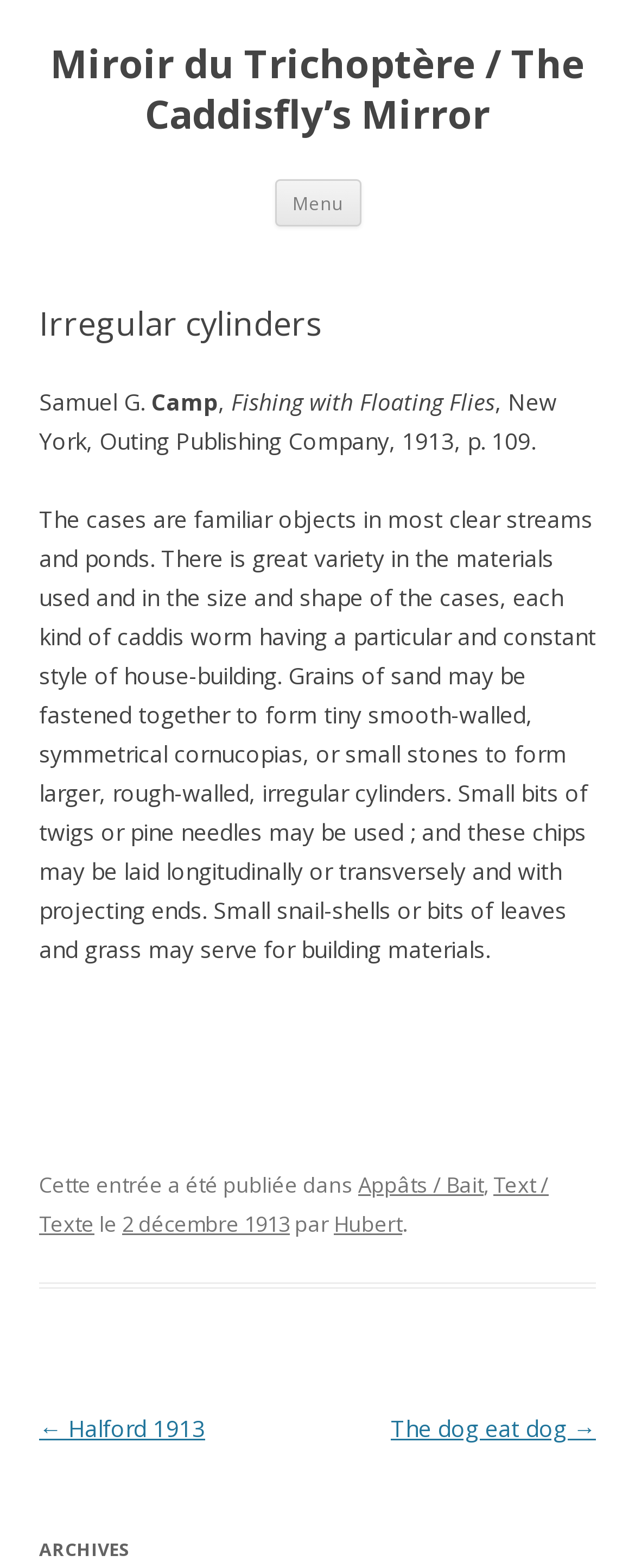Mark the bounding box of the element that matches the following description: "+43 662 871 706".

None